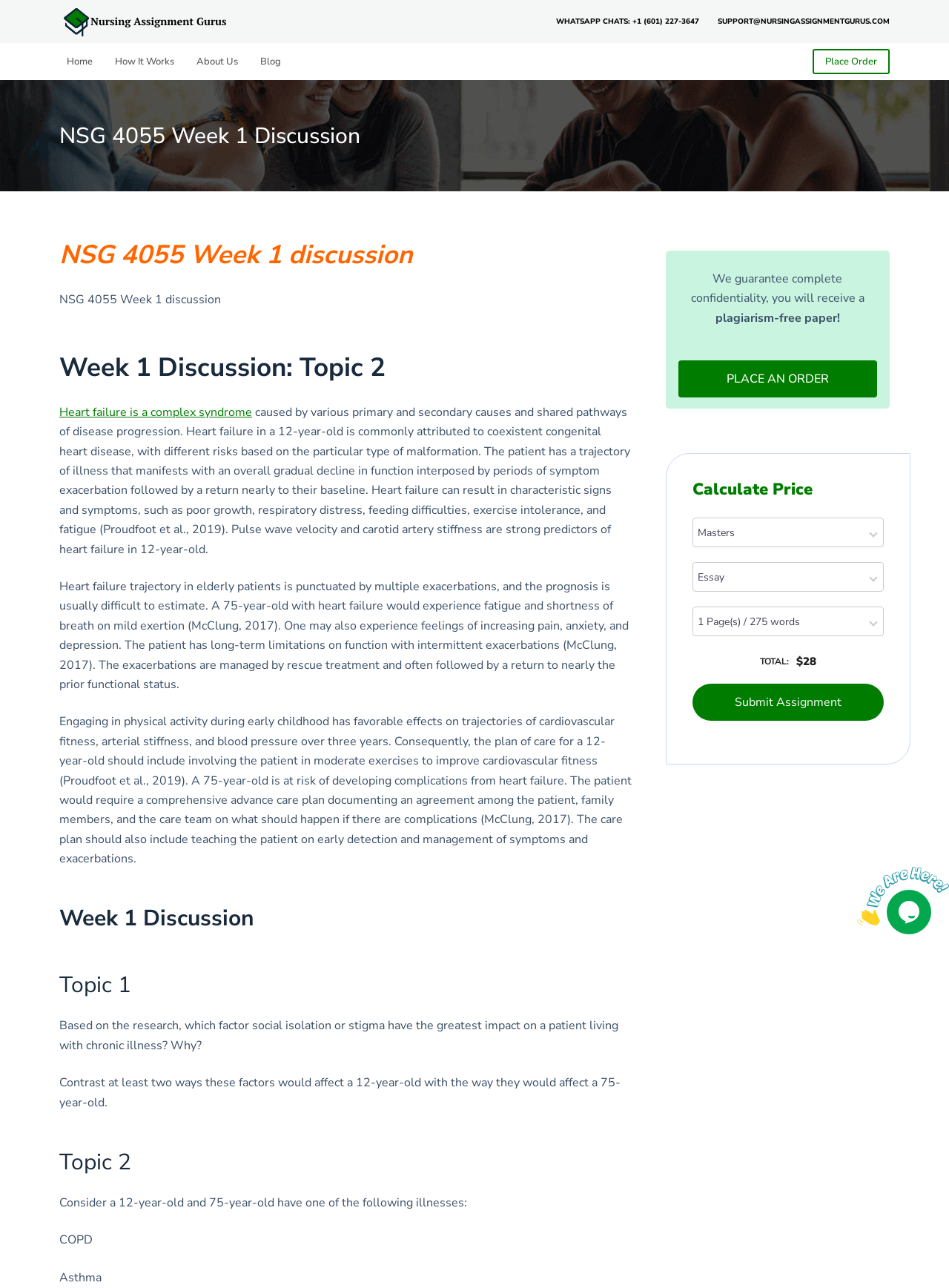Provide a one-word or one-phrase answer to the question:
What is the purpose of the 'Submit Assignment' button?

To submit a completed assignment